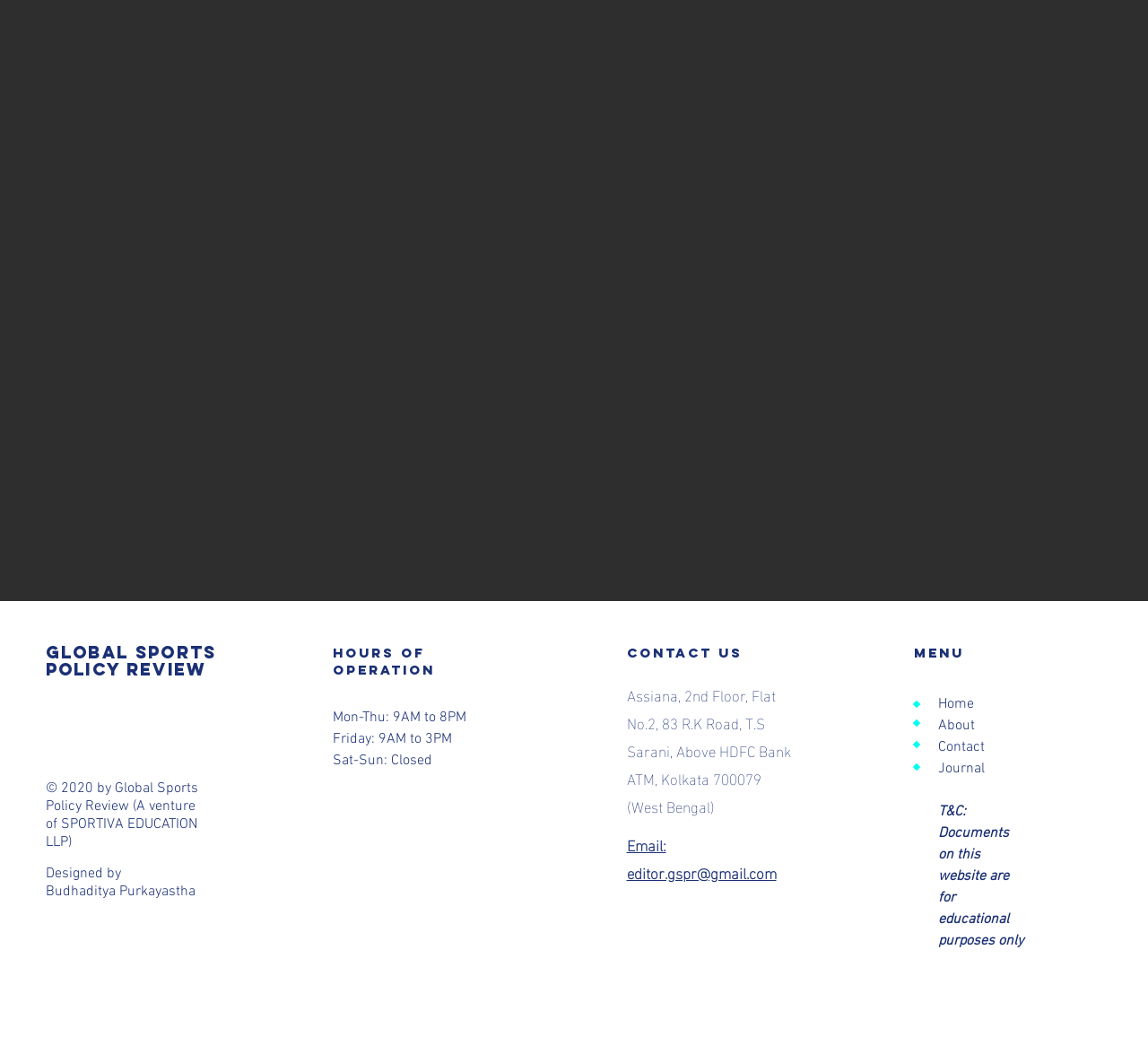Please answer the following question using a single word or phrase: What are the hours of operation on Friday?

9AM to 3PM